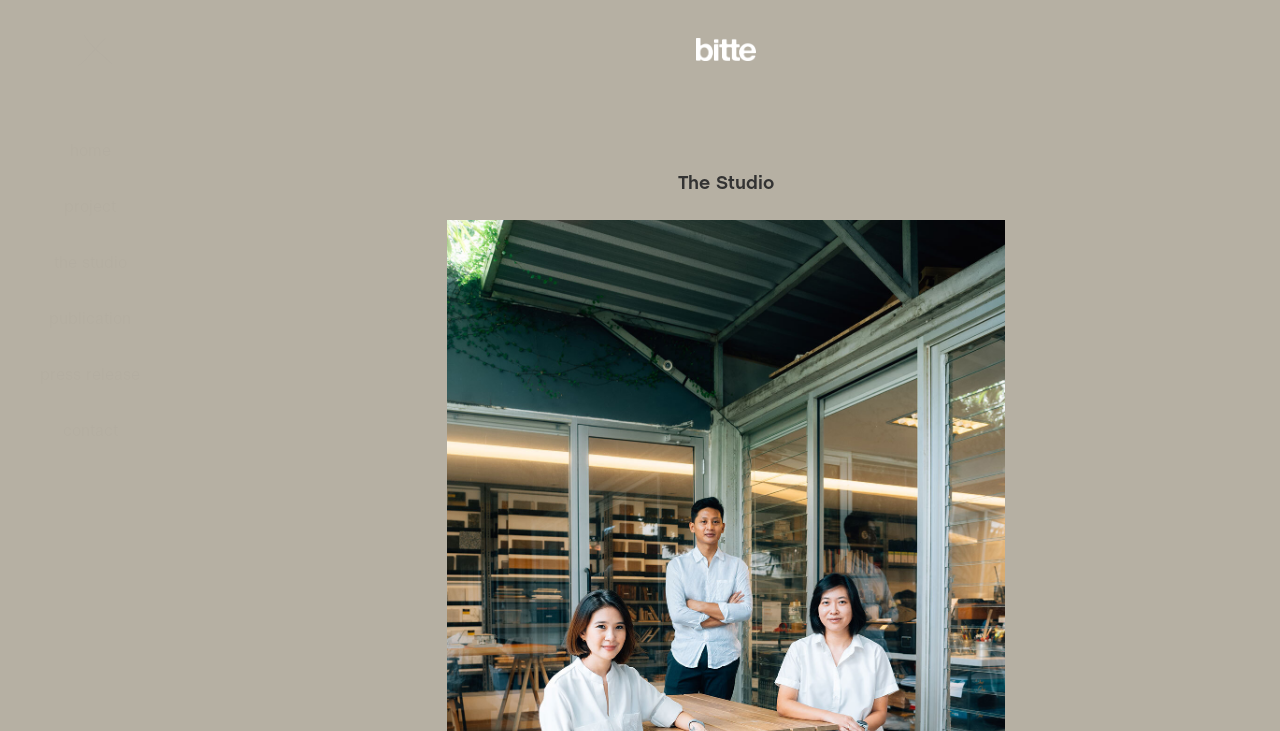Answer the following inquiry with a single word or phrase:
What is the name of the design studio?

Bitte Design Studio